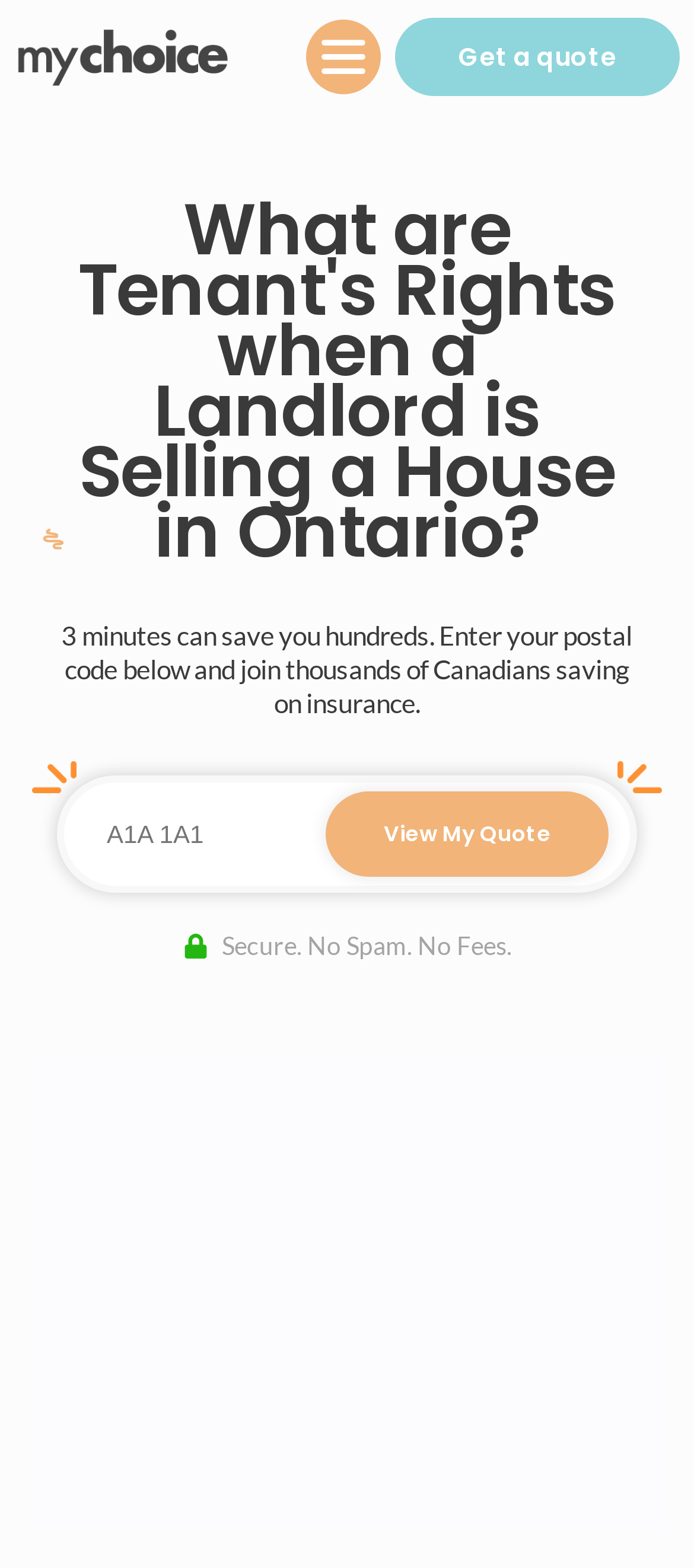Generate a detailed explanation of the webpage's features and information.

The webpage is about tenant's rights when a landlord is selling a property in Ontario. At the top left corner, there is a logo of "MyChoice" with a link to it. Next to the logo, there is a menu toggle button. On the top right corner, there is a link to "Get a quote". 

Below the top section, there is a main heading that asks "What are Tenant's Rights when a Landlord is Selling a House in Ontario?" This heading is centered and takes up most of the width of the page. 

Underneath the main heading, there is a secondary heading that promotes insurance savings. This heading is also centered and takes up most of the width of the page. 

Below the secondary heading, there is a section to enter a postal code, with a textbox labeled "A1A 1A1" and a button to "View My Quote" on the right side of the textbox. Above the textbox, there is a static text that says "Secure. No Spam. No Fees."